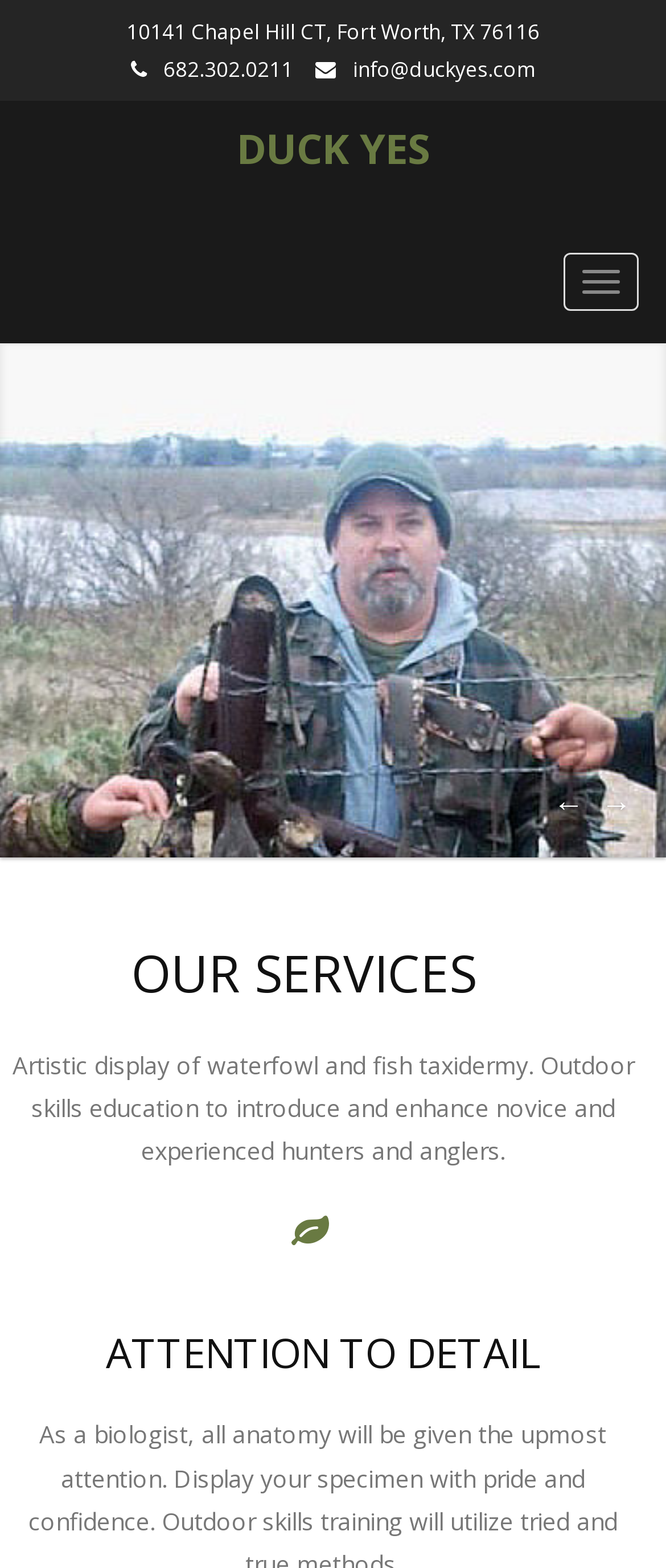How many navigation buttons are there?
Look at the screenshot and provide an in-depth answer.

I found the navigation buttons by looking at the static text elements with the content '←' and '→' which are located at the middle of the page.